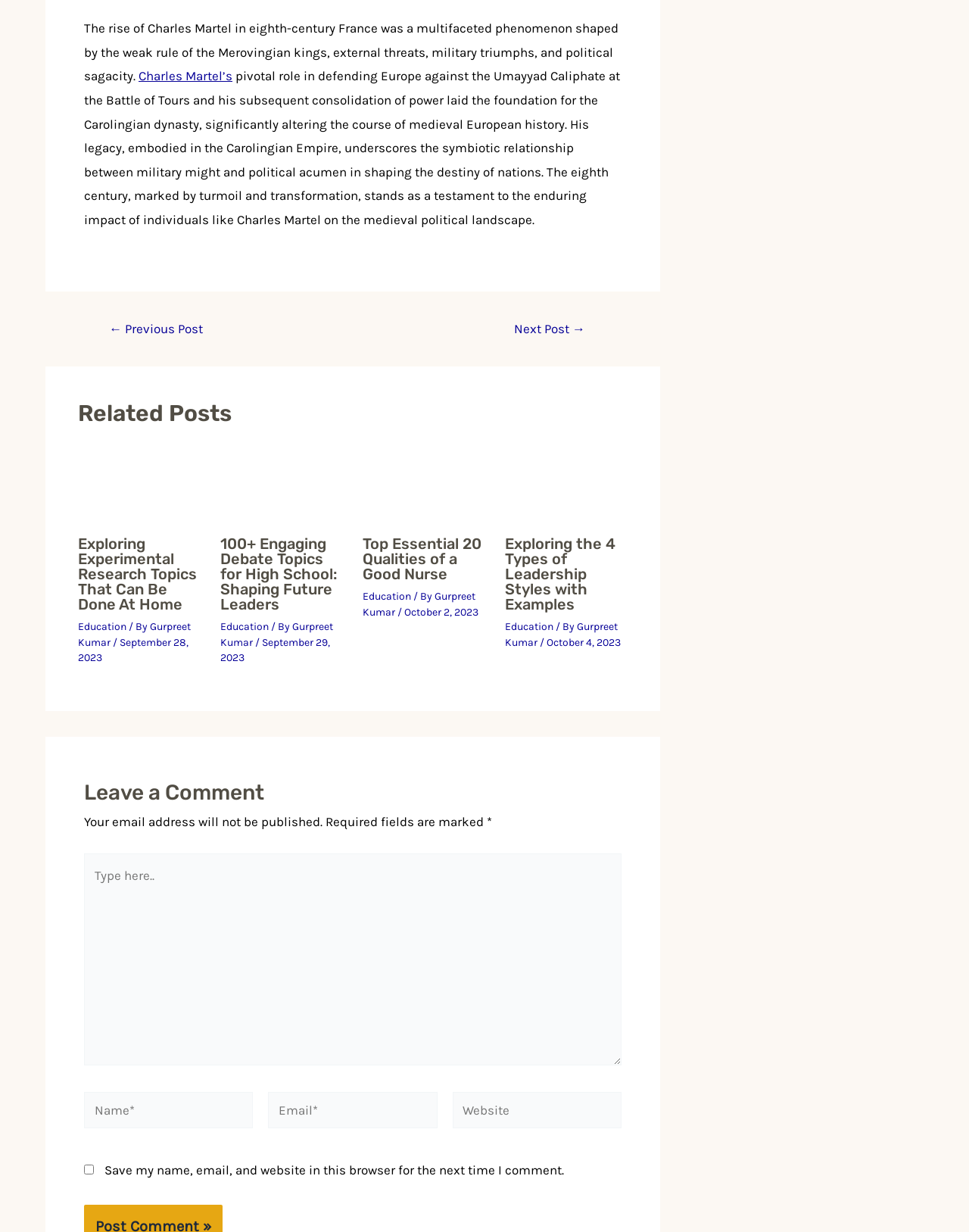What is the date of the most recent related post?
Give a single word or phrase answer based on the content of the image.

October 4, 2023